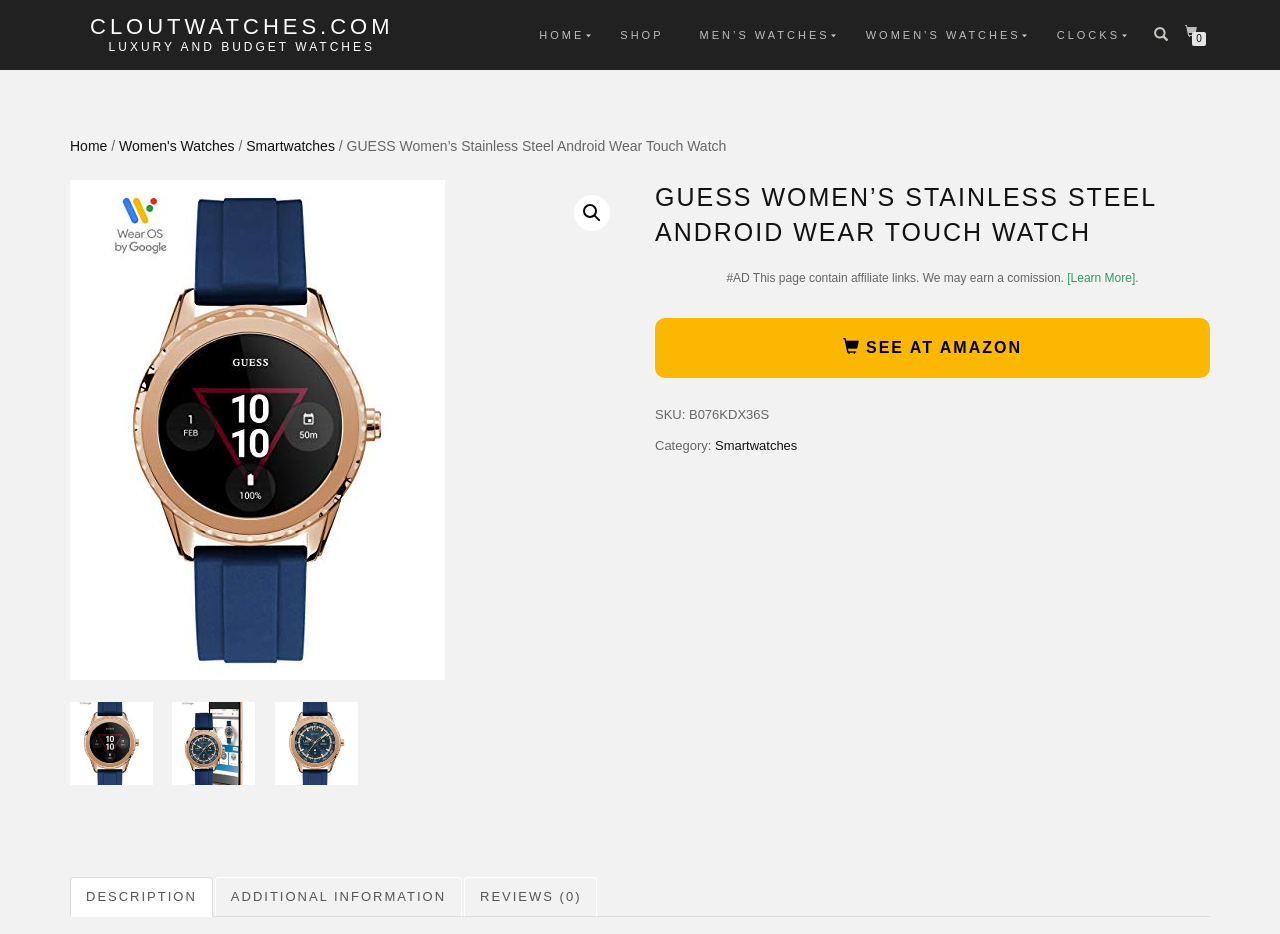Offer a detailed account of what is visible on the webpage.

This webpage is about a specific product, the GUESS Women's Stainless Steel Android Wear Touch Watch. At the top, there is a navigation bar with links to different sections of the website, including "HOME", "SHOP", "MEN'S WATCHES", "WOMEN'S WATCHES", and "CLOCKS". 

Below the navigation bar, there is a breadcrumb navigation section that shows the current page's location in the website's hierarchy. It starts with "Home" and then goes to "Women's Watches" and then to "Smartwatches", finally leading to the current page.

On the left side of the page, there is a large image of the watch, and below it, there are three smaller images of the watch from different angles. 

On the right side of the page, there is a section with the product title "GUESS WOMEN'S STAINLESS STEEL ANDROID WEAR TOUCH WATCH" in a large font. Below the title, there is a note about affiliate links and a "Learn More" link. 

Further down, there is a call-to-action button "SEE AT AMAZON" and some product details, including the SKU number and category. 

At the very bottom of the page, there is a tab list with three tabs: "DESCRIPTION", "ADDITIONAL INFORMATION", and "REVIEWS (0)".